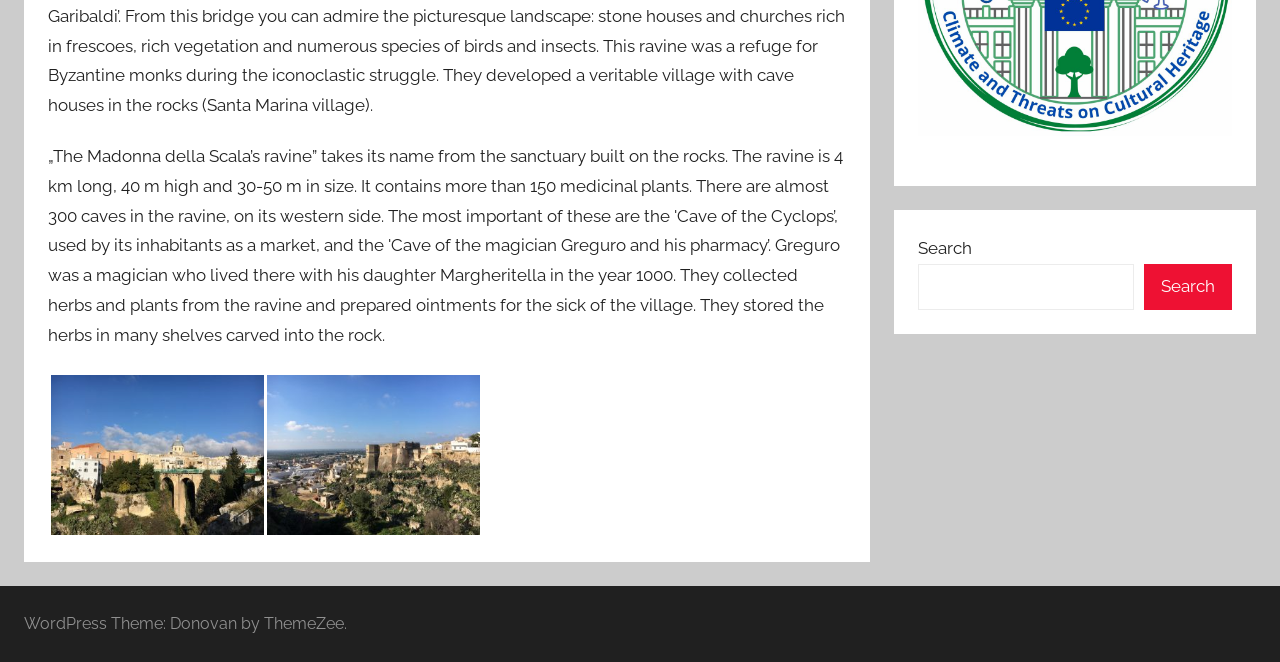Please provide the bounding box coordinate of the region that matches the element description: Search. Coordinates should be in the format (top-left x, top-left y, bottom-right x, bottom-right y) and all values should be between 0 and 1.

[0.894, 0.398, 0.962, 0.469]